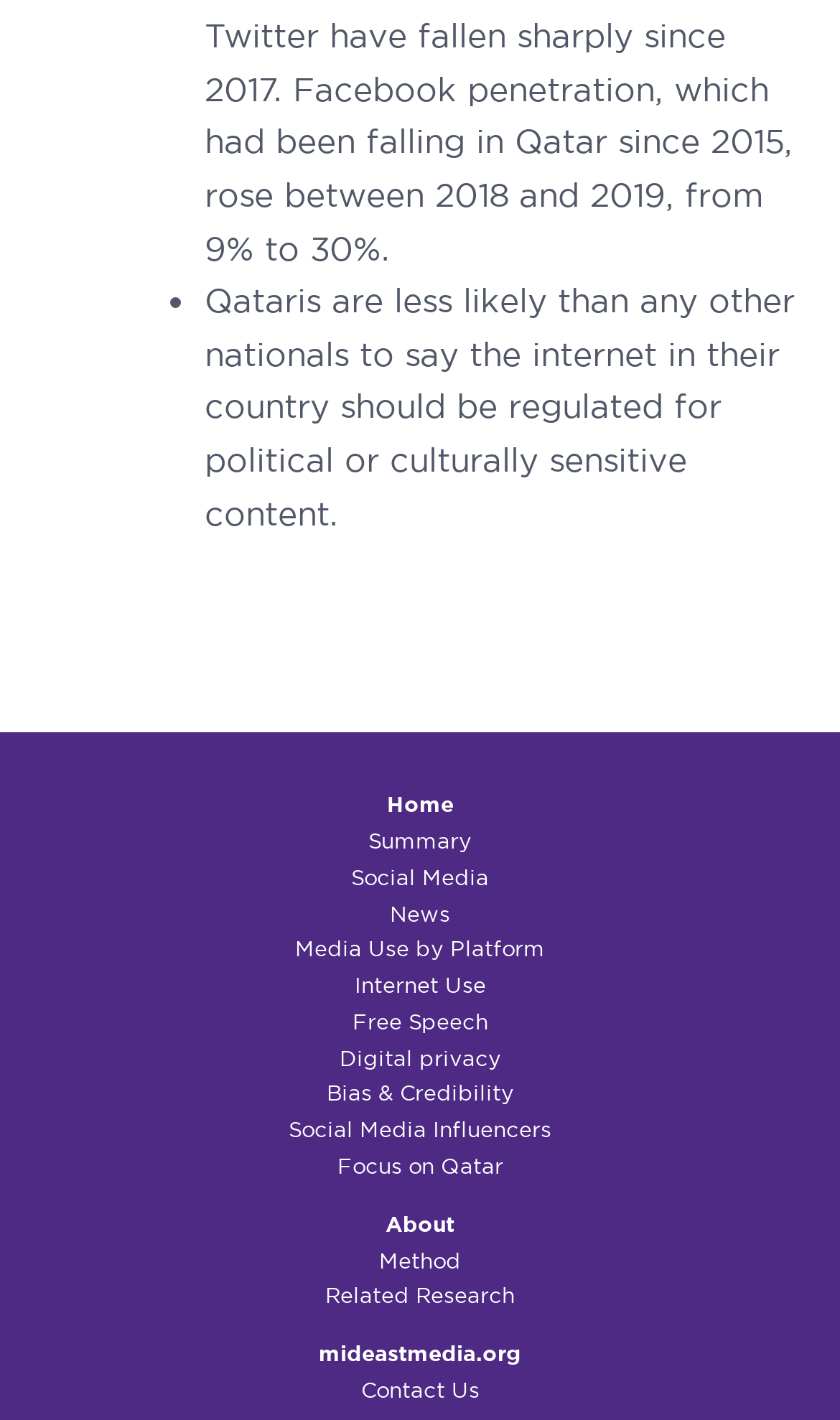Give a short answer using one word or phrase for the question:
What is the last link on the webpage?

Contact Us